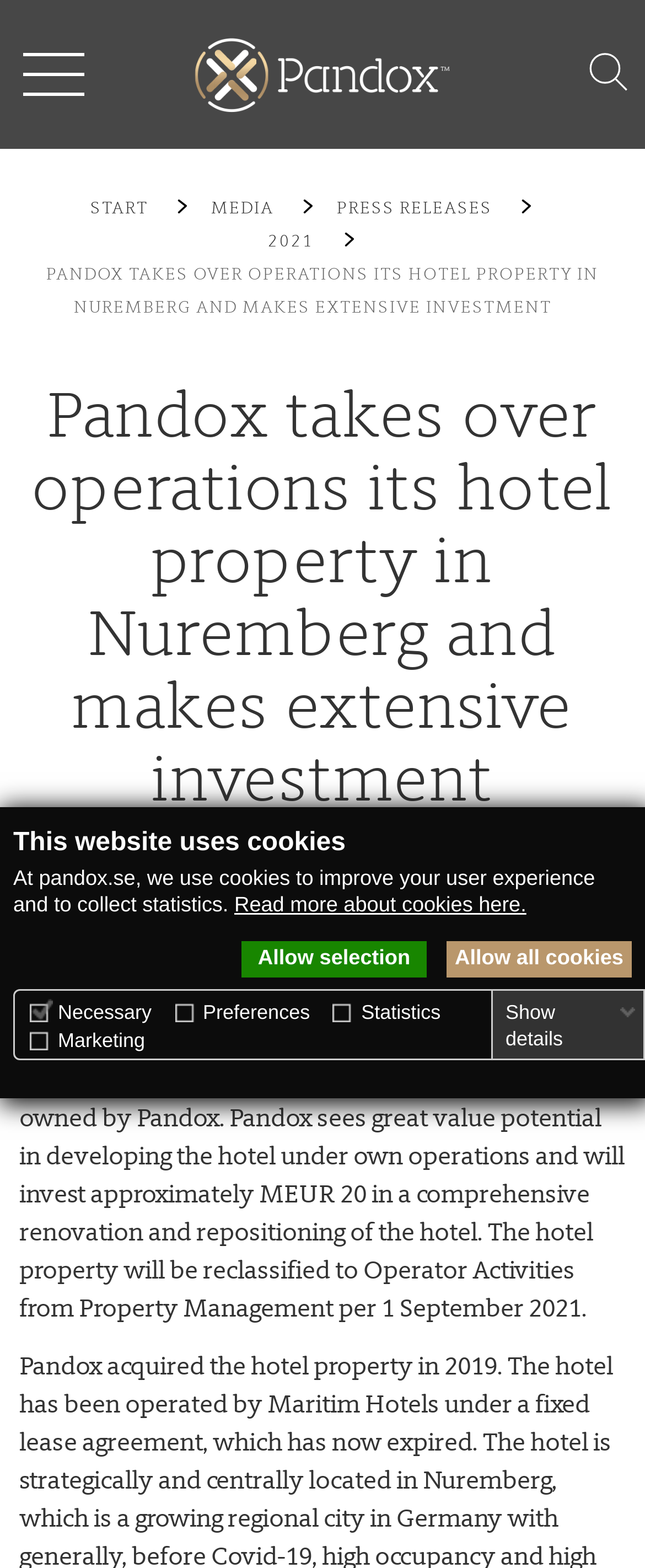Locate the bounding box coordinates of the area you need to click to fulfill this instruction: 'Submit search'. The coordinates must be in the form of four float numbers ranging from 0 to 1: [left, top, right, bottom].

[0.912, 0.033, 1.0, 0.052]